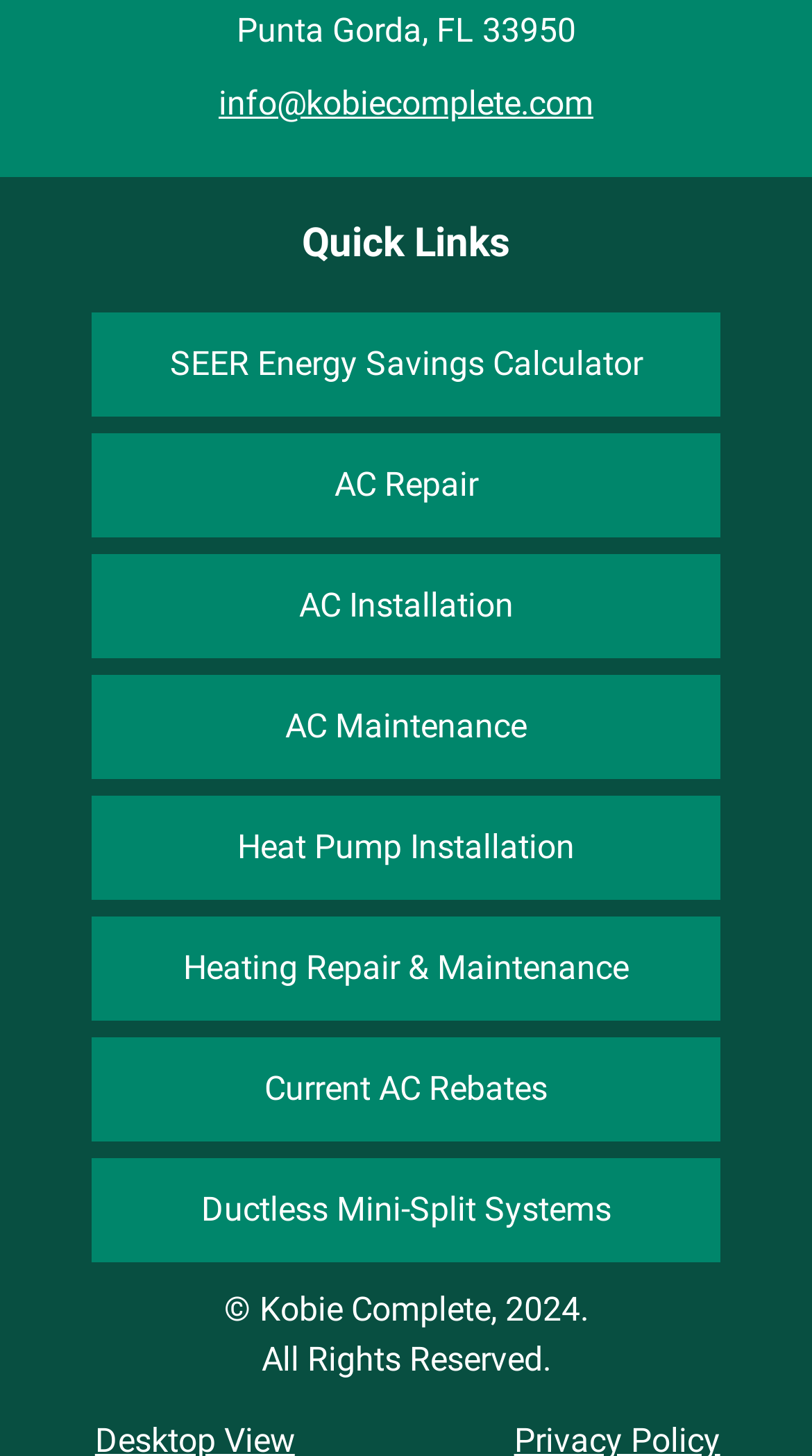Please identify the bounding box coordinates of the clickable region that I should interact with to perform the following instruction: "explore Heat Pump Installation". The coordinates should be expressed as four float numbers between 0 and 1, i.e., [left, top, right, bottom].

[0.112, 0.547, 0.888, 0.618]